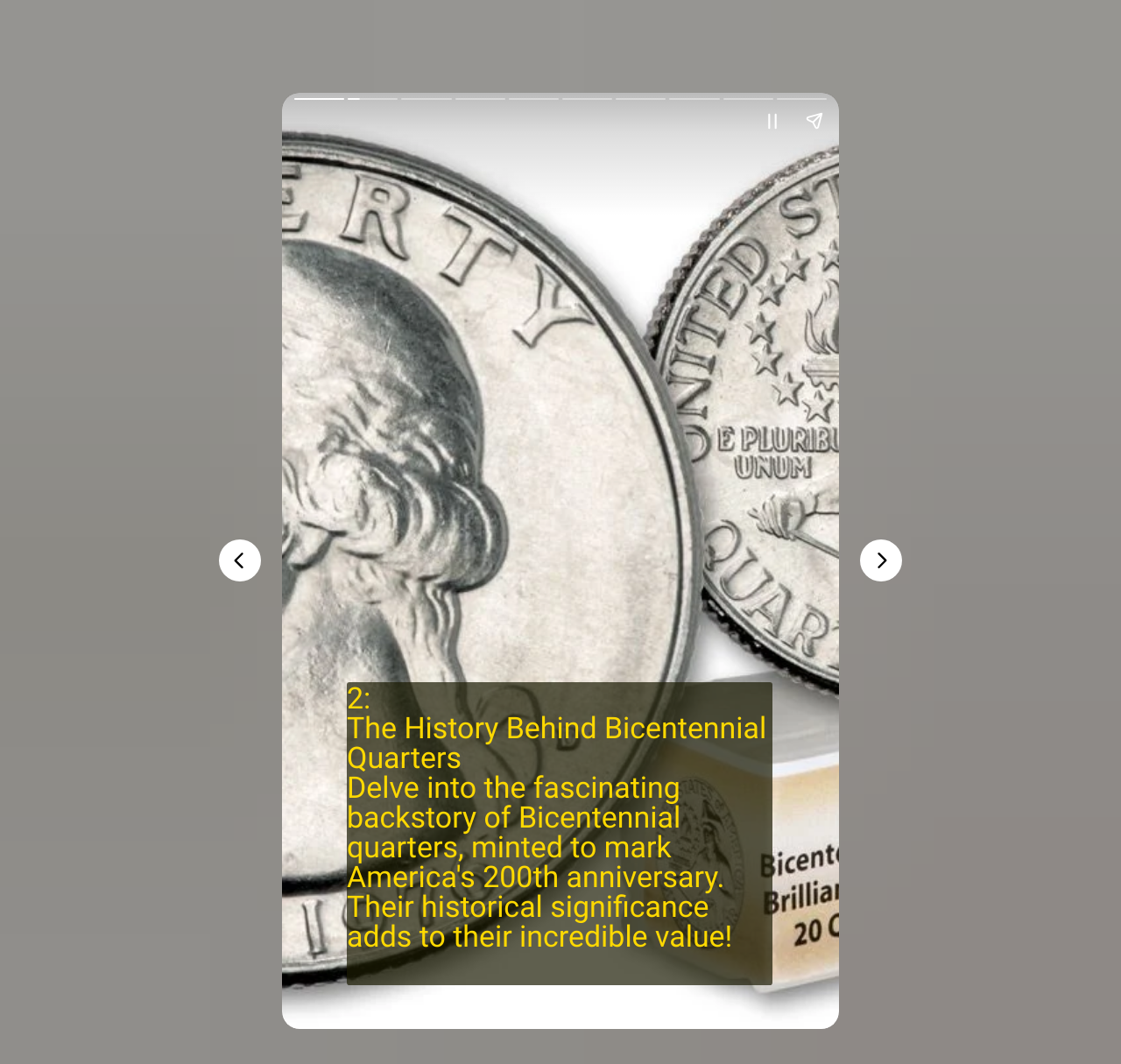Please identify the webpage's heading and generate its text content.

LIKE
SHARE
SAVE